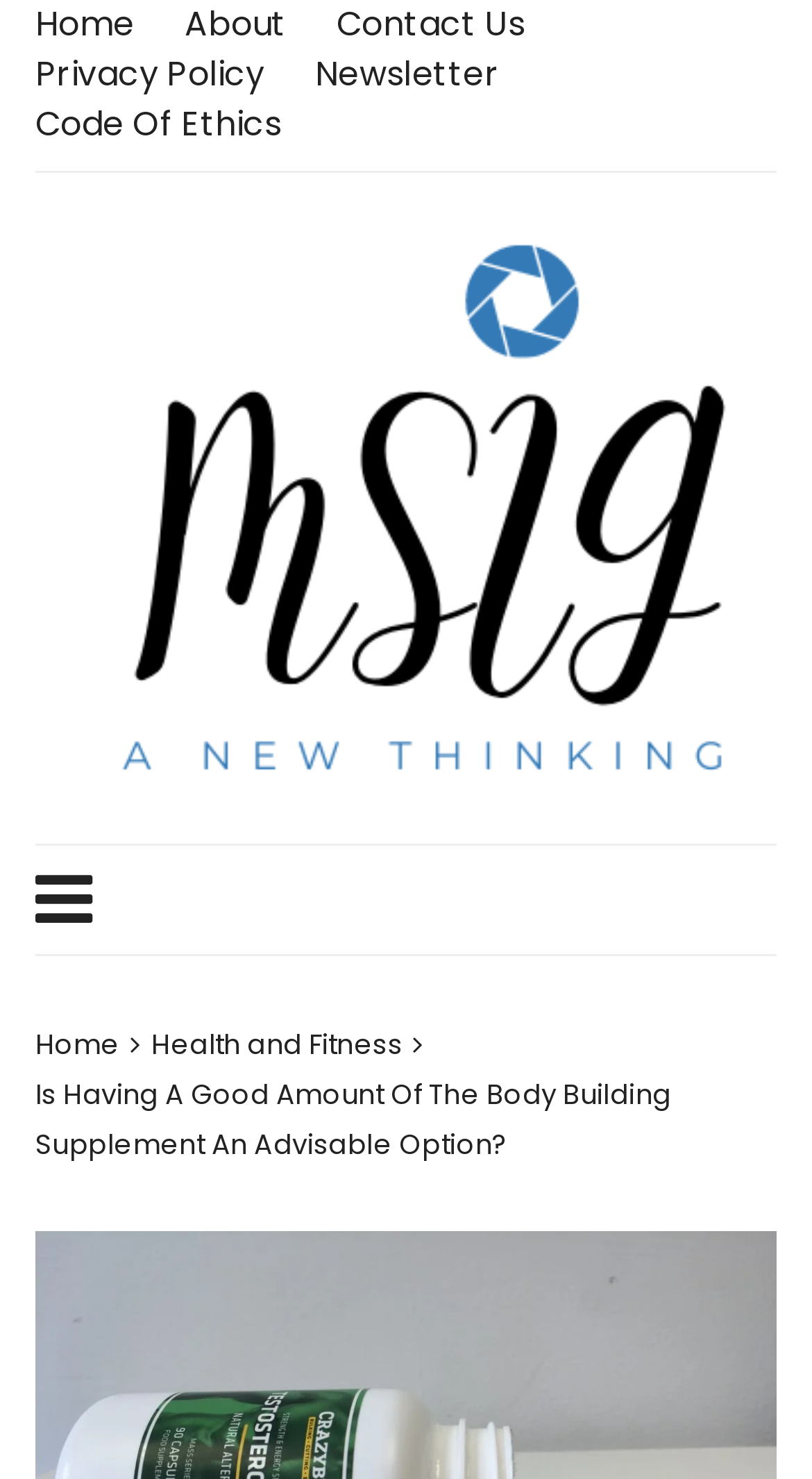Could you determine the bounding box coordinates of the clickable element to complete the instruction: "contact us"? Provide the coordinates as four float numbers between 0 and 1, i.e., [left, top, right, bottom].

[0.414, 0.0, 0.646, 0.034]